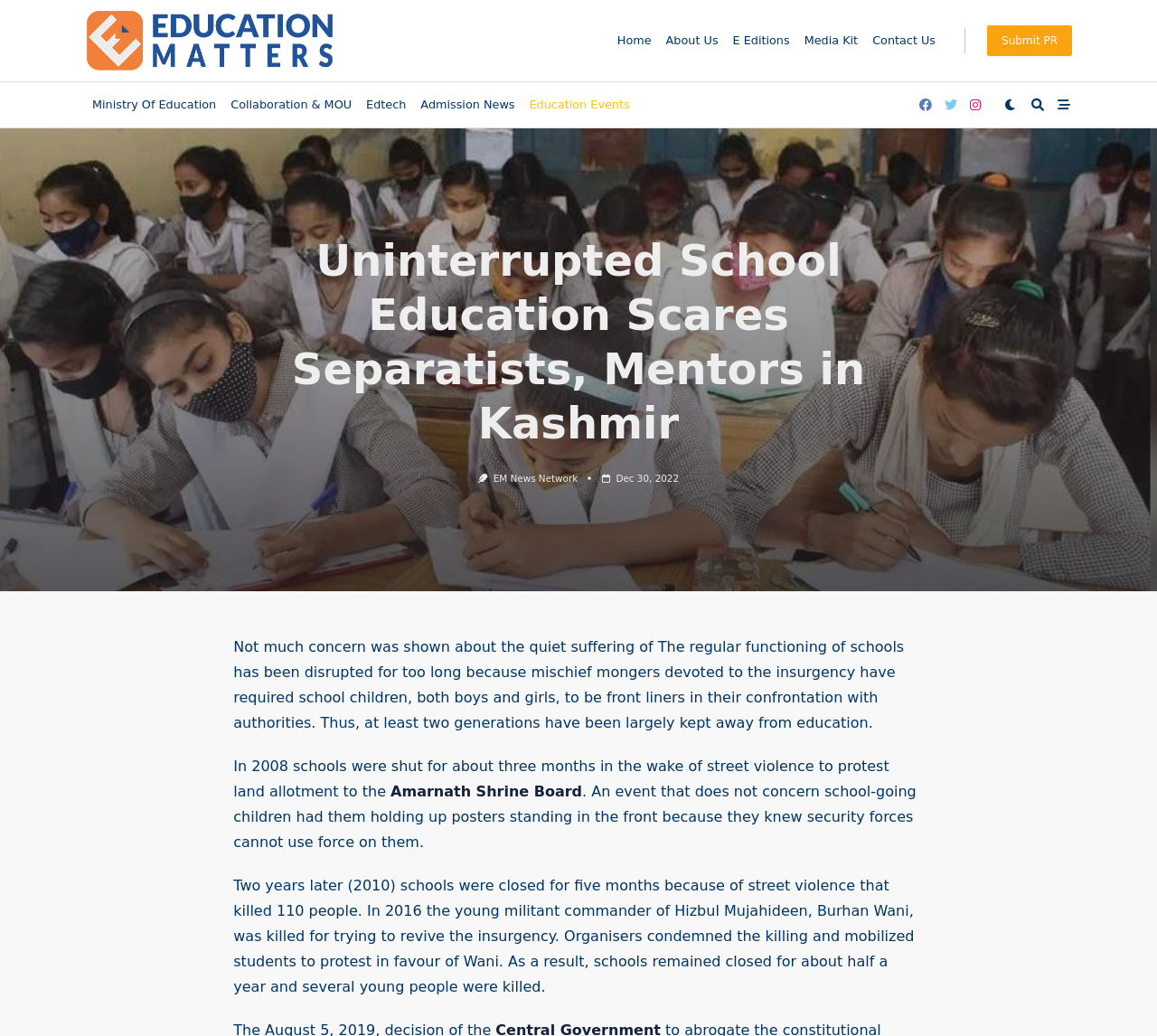What is the date of the article?
Give a thorough and detailed response to the question.

The date of the article can be found below the title of the article, where it says 'Dec 30, 2022'. This is also confirmed by the link 'Dec 30, 2022' with bounding box coordinates [0.532, 0.456, 0.587, 0.467].